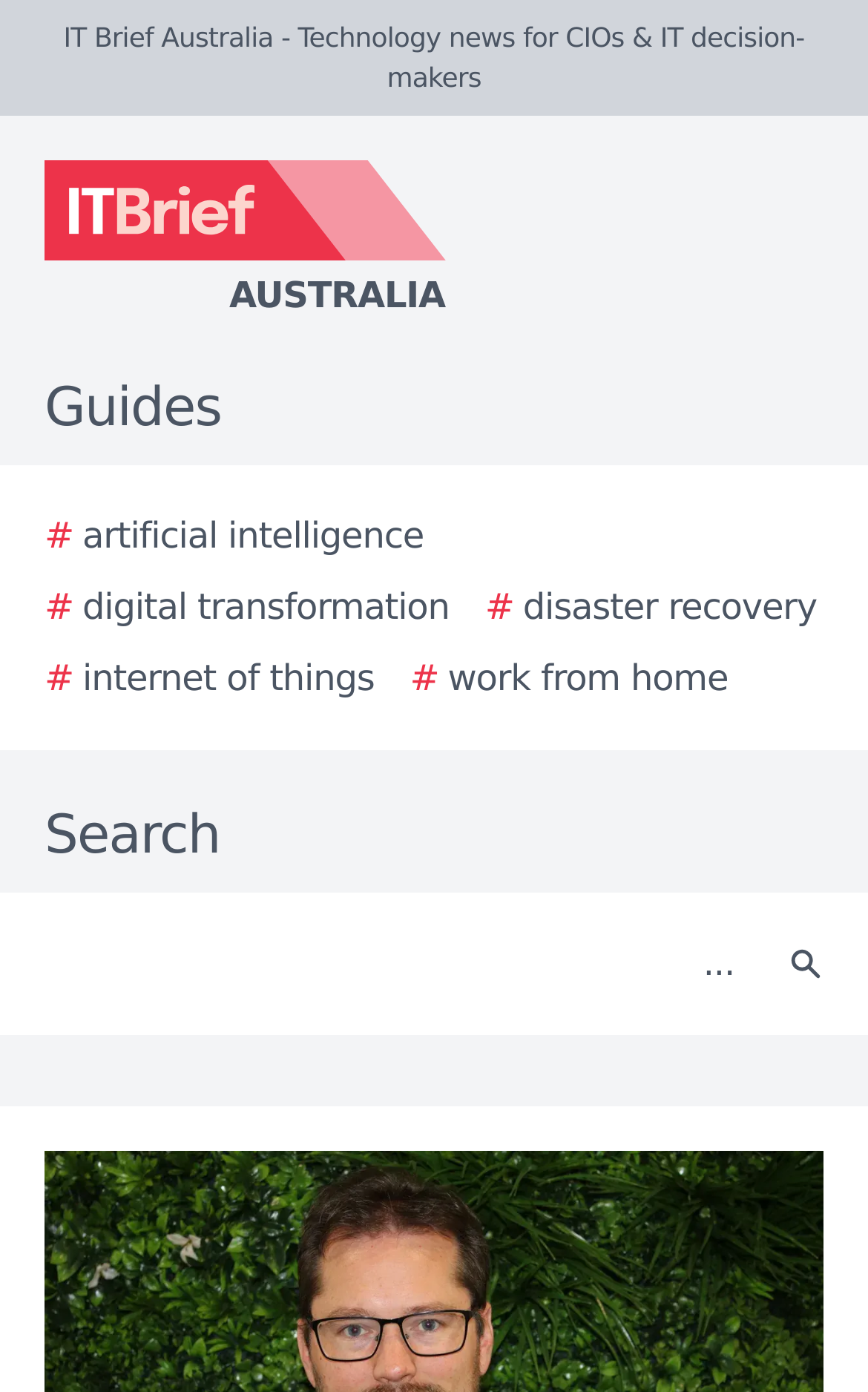Reply to the question with a single word or phrase:
What is the name of the technology news website?

IT Brief Australia